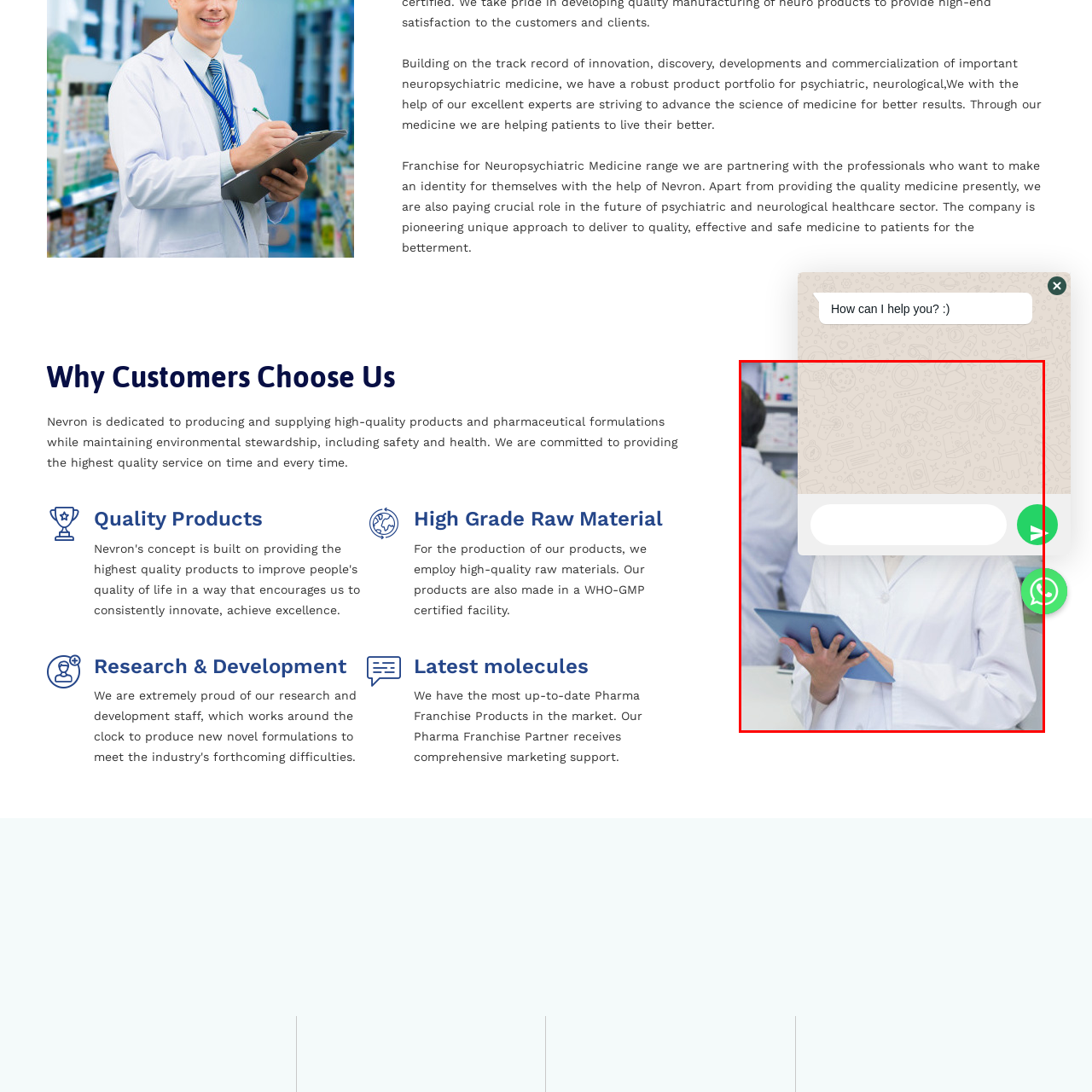What is on the shelves in the background?
Look at the image highlighted within the red bounding box and provide a detailed answer to the question.

The background of the image features various shelves stocked with medical supplies or medications, which reinforces the professional context of the setting and suggests a laboratory or pharmacy environment.